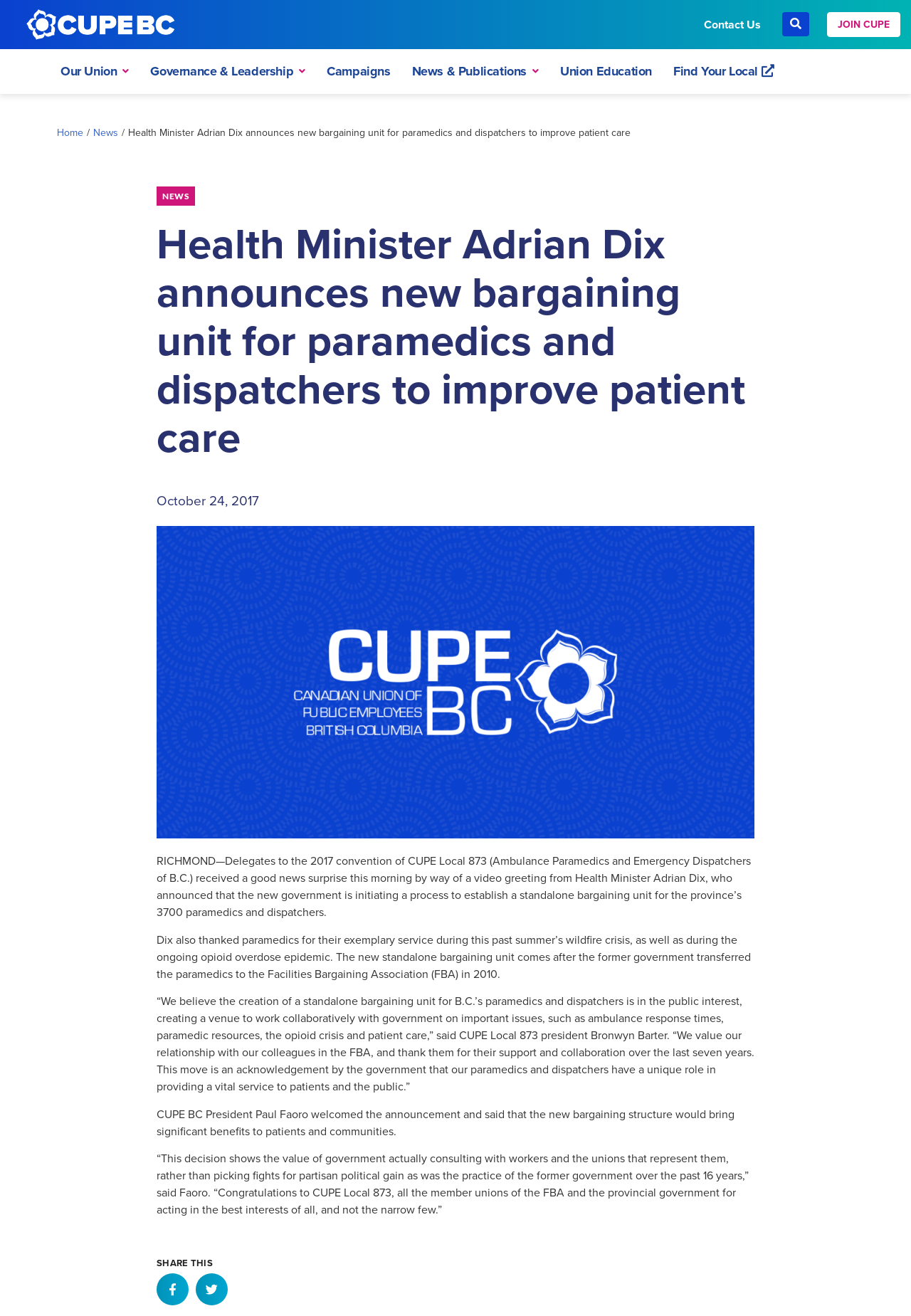Determine the main headline from the webpage and extract its text.

Health Minister Adrian Dix announces new bargaining unit for paramedics and dispatchers to improve patient care